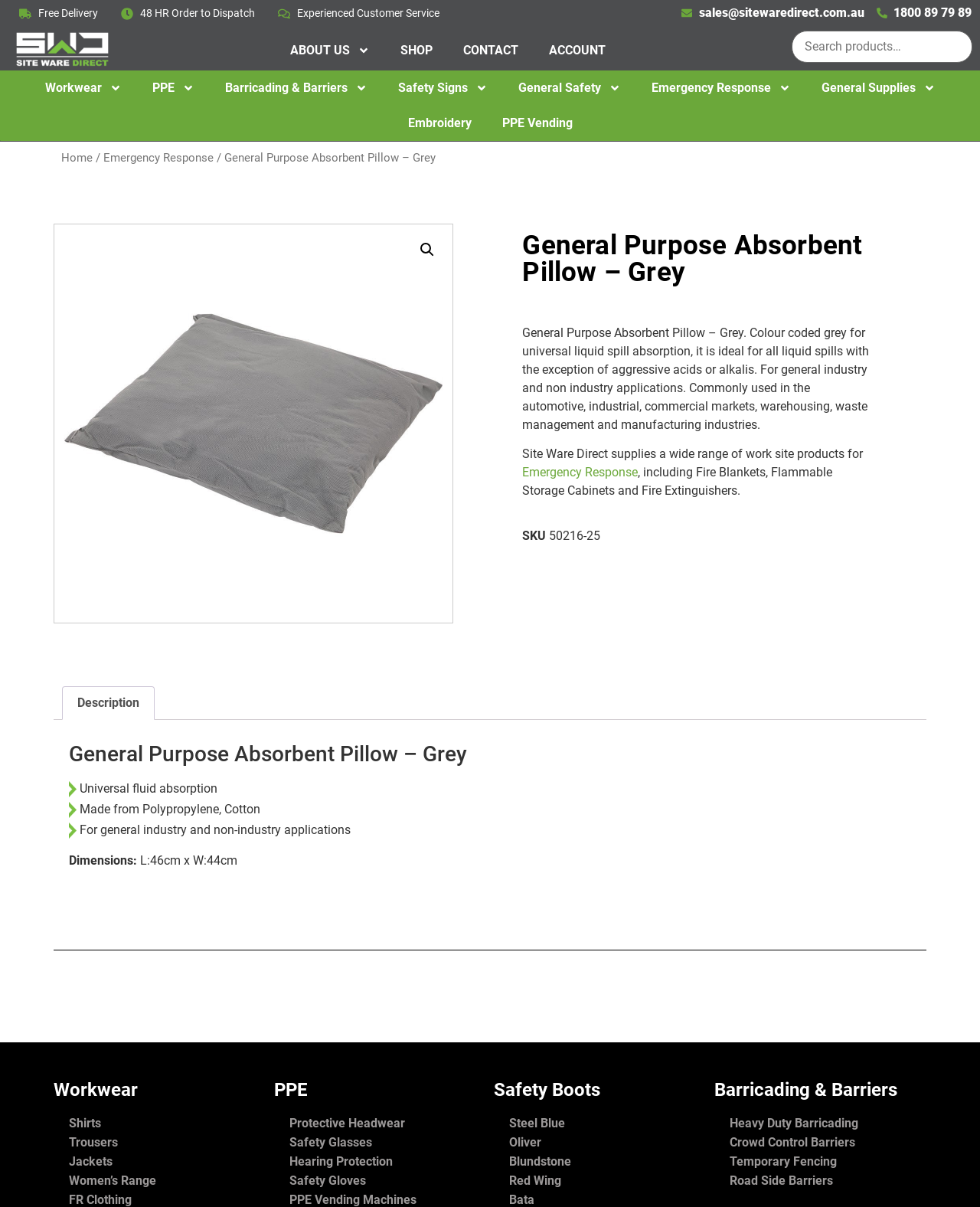What is the purpose of the absorbent pillow?
Please give a detailed and thorough answer to the question, covering all relevant points.

The purpose of the absorbent pillow can be determined by reading the product description, which states 'Colour coded grey for universal liquid spill absorption, it is ideal for all liquid spills with the exception of aggressive acids or alkalis.' This indicates that the pillow is designed for universal liquid spill absorption.